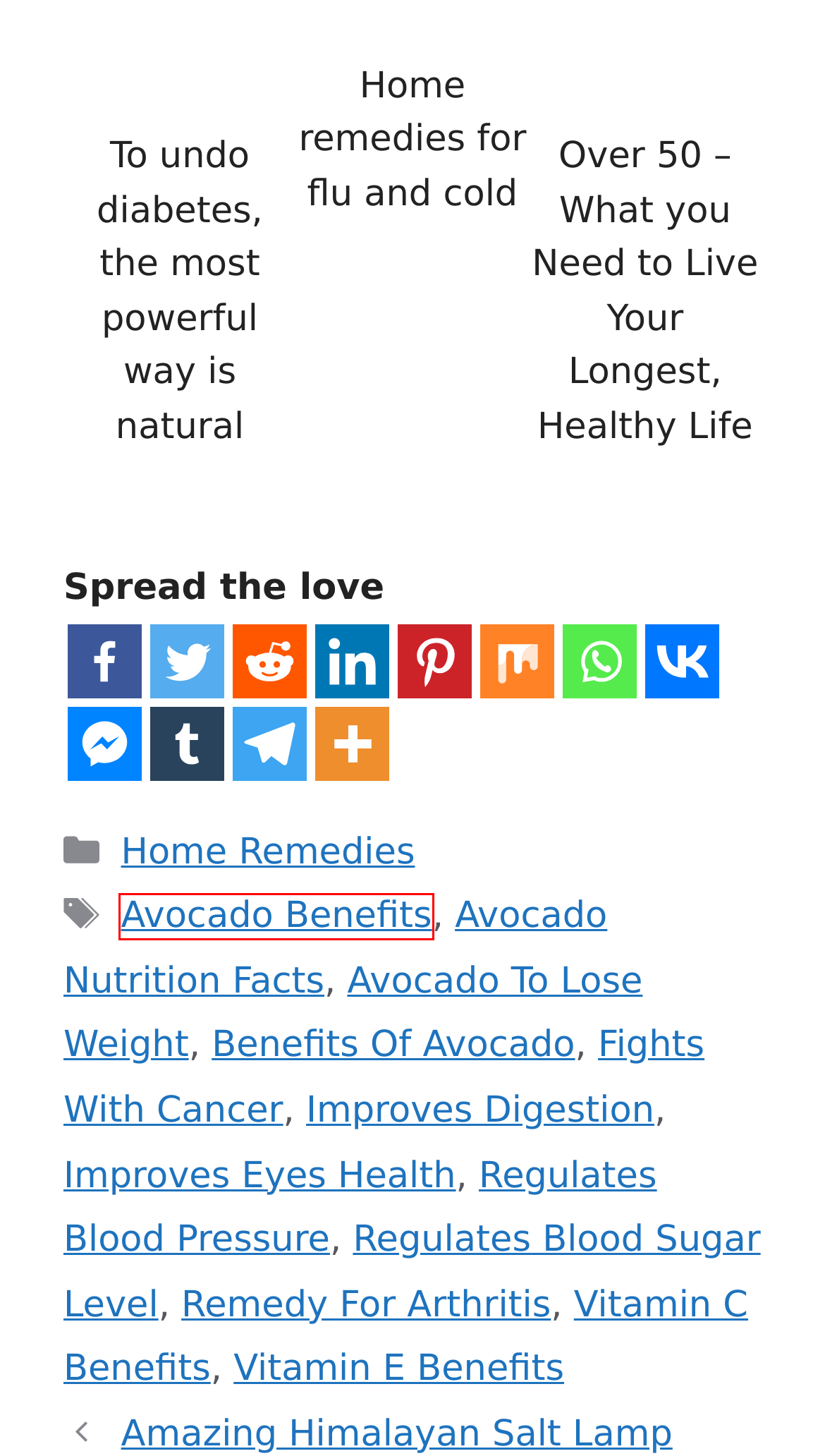Review the screenshot of a webpage that includes a red bounding box. Choose the most suitable webpage description that matches the new webpage after clicking the element within the red bounding box. Here are the candidates:
A. Avocado To Lose Weight – StylEnrich
B. Avocado Nutrition Facts – StylEnrich
C. Benefits Of Avocado – StylEnrich
D. Improves Eyes Health – StylEnrich
E. Improves Digestion – StylEnrich
F. To undo diabetes, the most powerful way is natural
G. Regulates Blood Sugar Level – StylEnrich
H. Avocado Benefits – StylEnrich

H